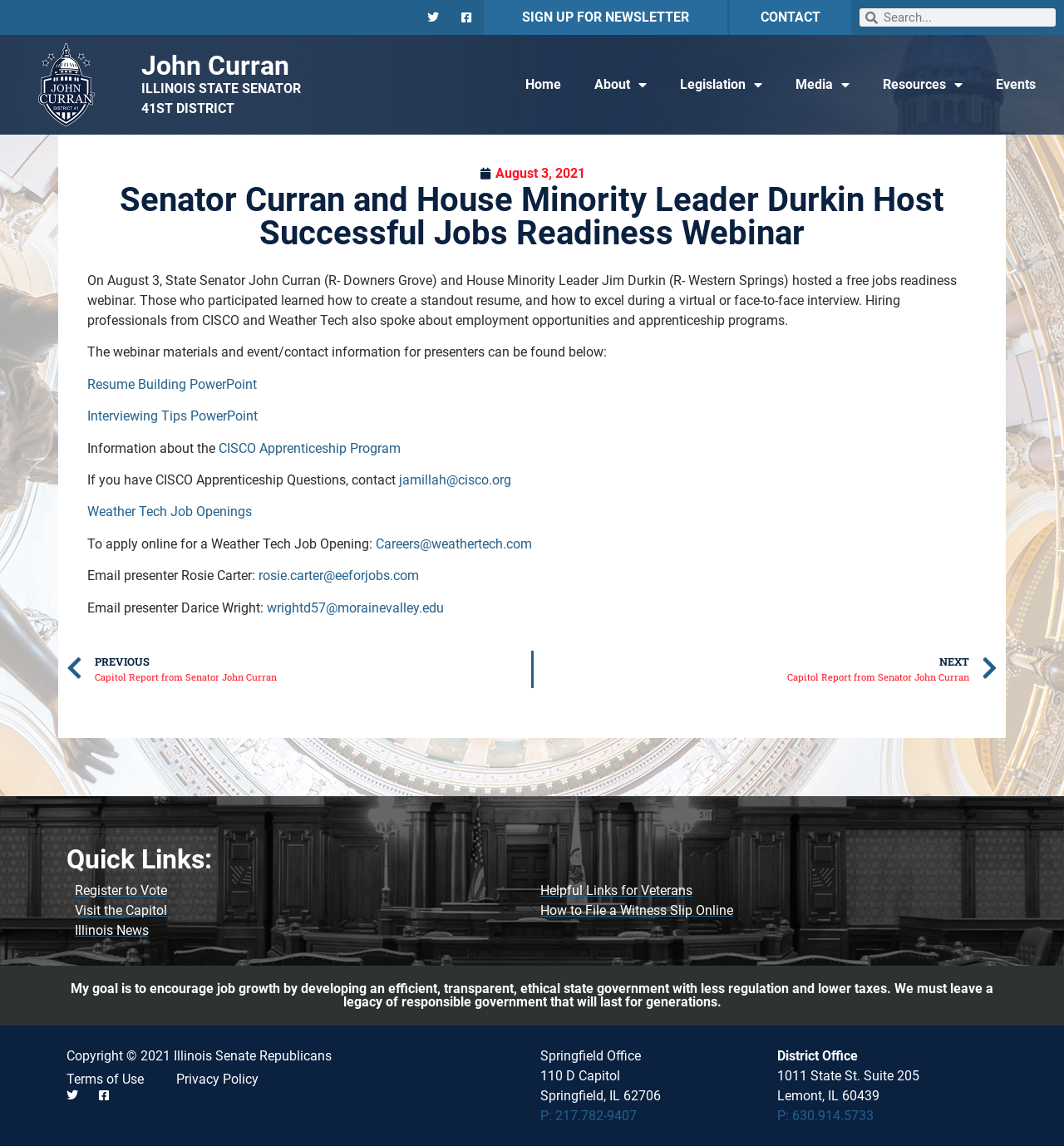Could you indicate the bounding box coordinates of the region to click in order to complete this instruction: "Contact".

[0.715, 0.008, 0.771, 0.022]